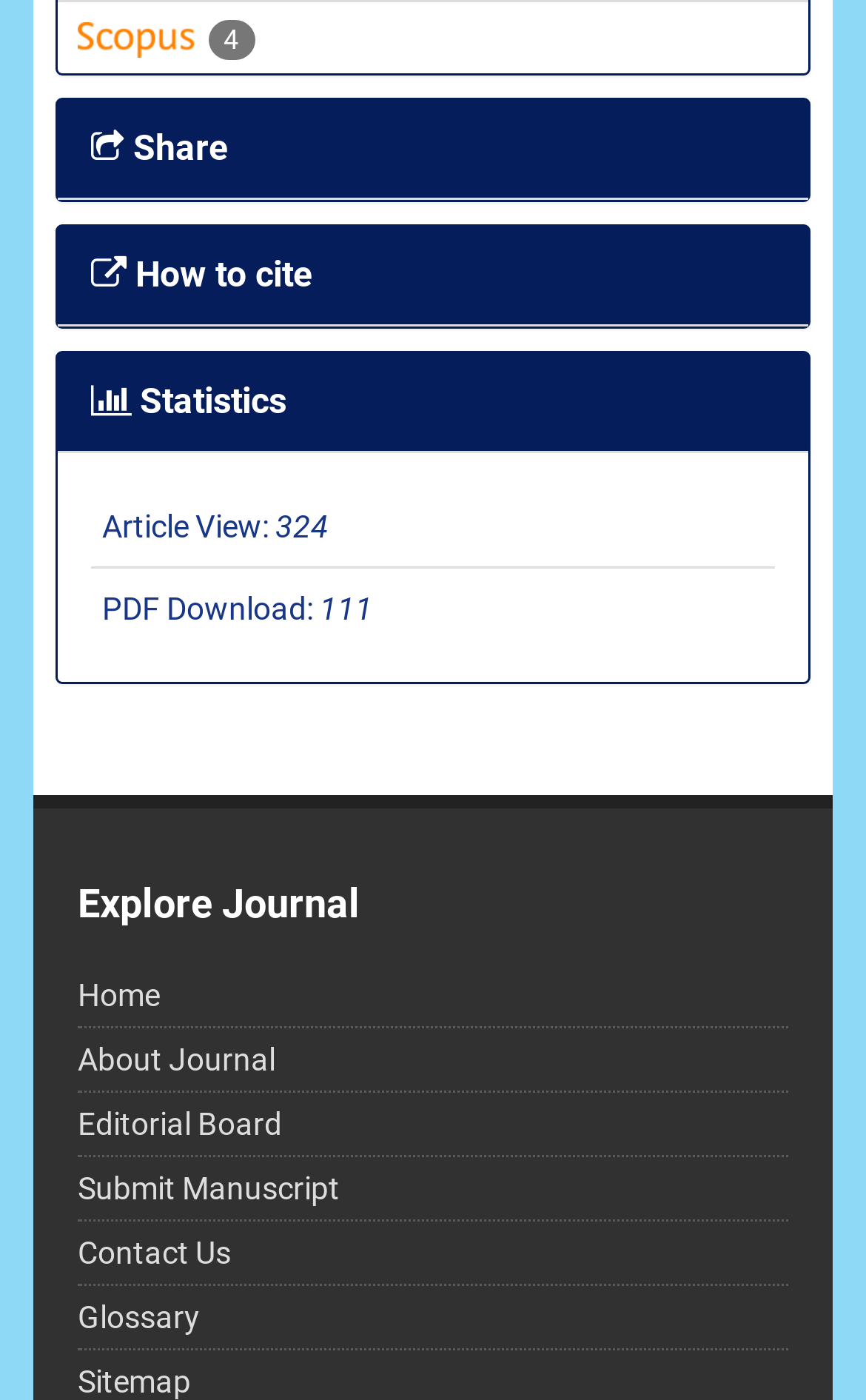Identify the bounding box coordinates for the region to click in order to carry out this instruction: "Submit a manuscript". Provide the coordinates using four float numbers between 0 and 1, formatted as [left, top, right, bottom].

[0.09, 0.836, 0.392, 0.861]